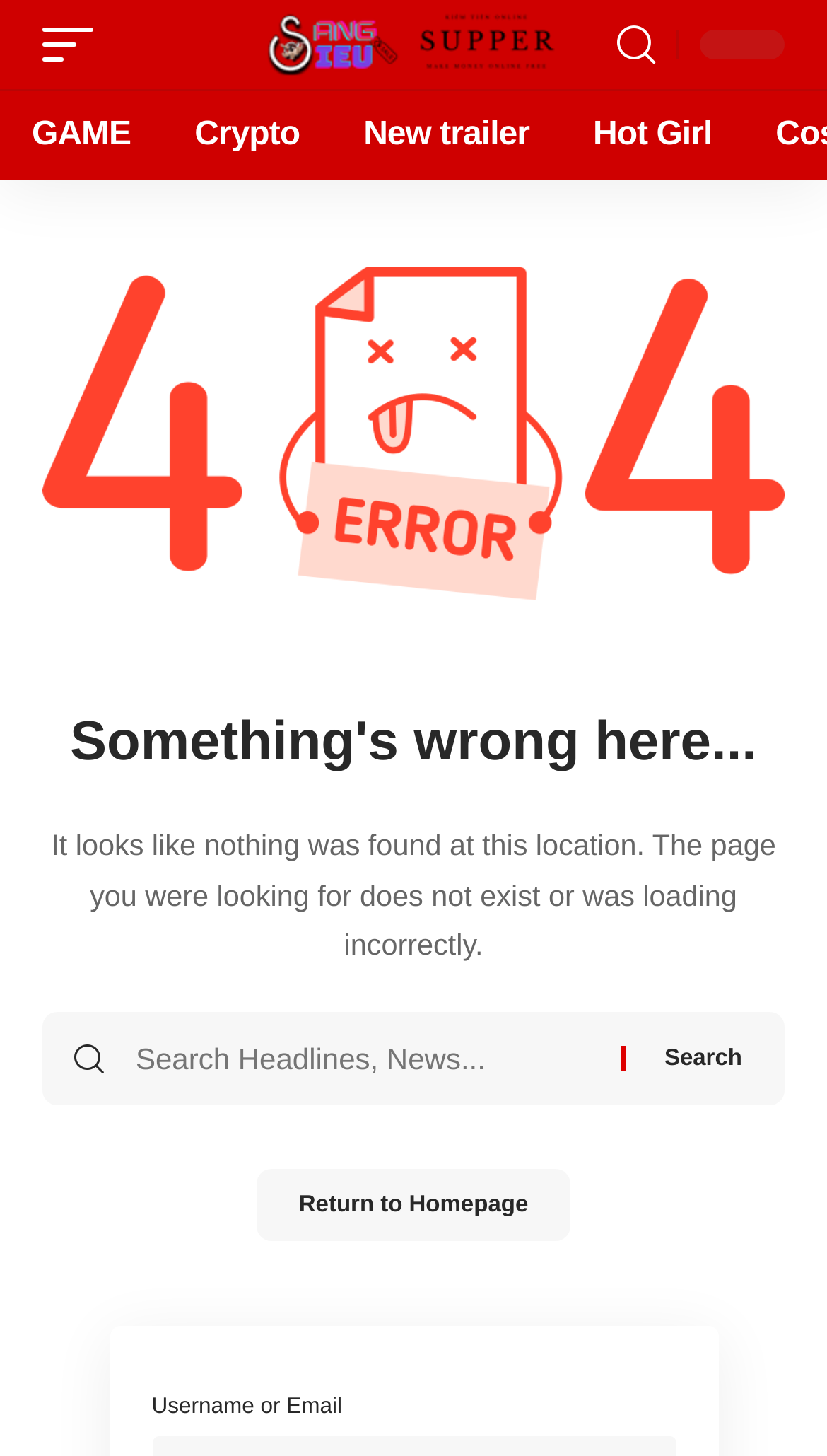Locate the primary heading on the webpage and return its text.

Something's wrong here...